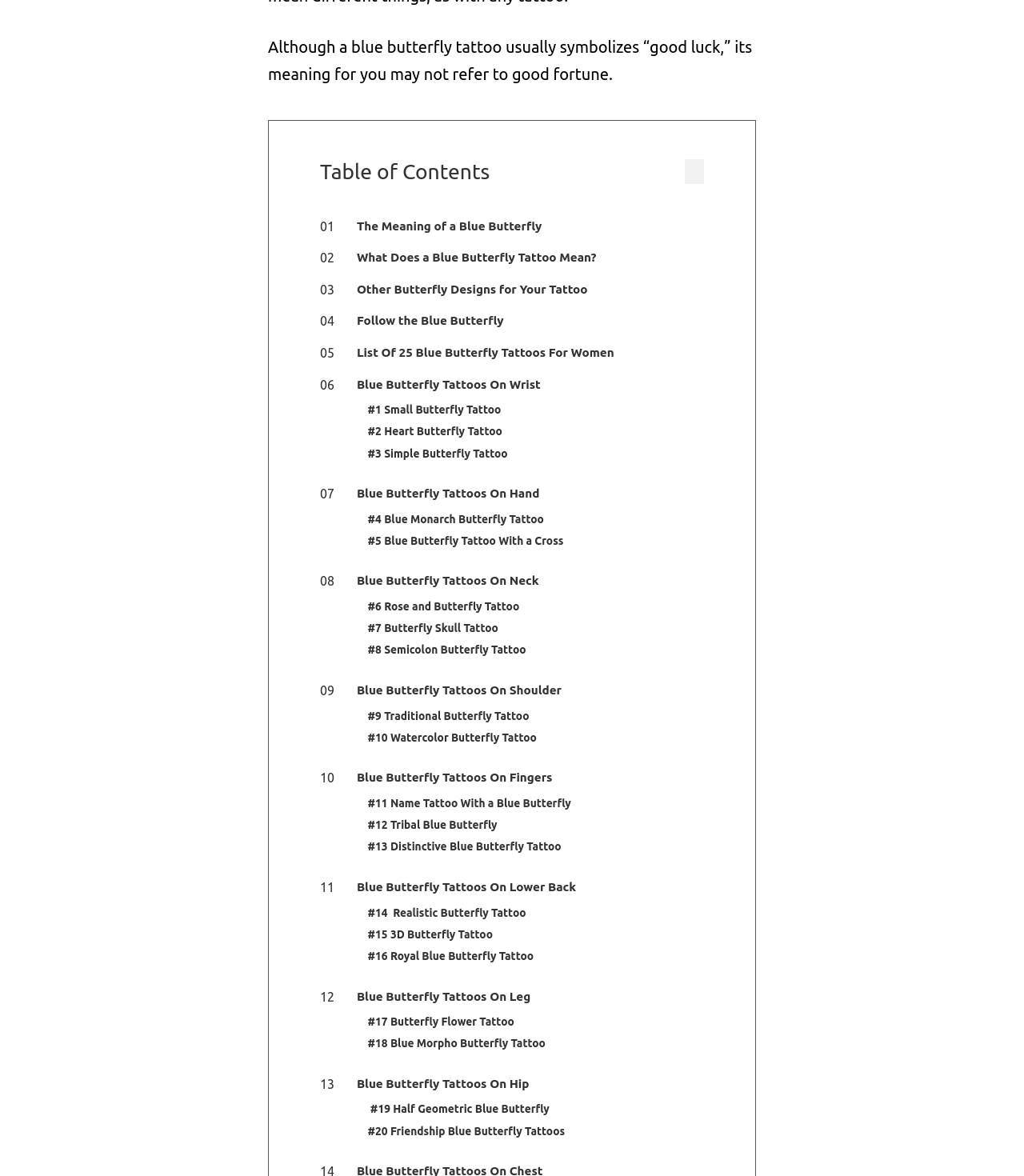Provide a short, one-word or phrase answer to the question below:
What type of design is mentioned in '#10 Watercolor Butterfly Tattoo'?

Watercolor